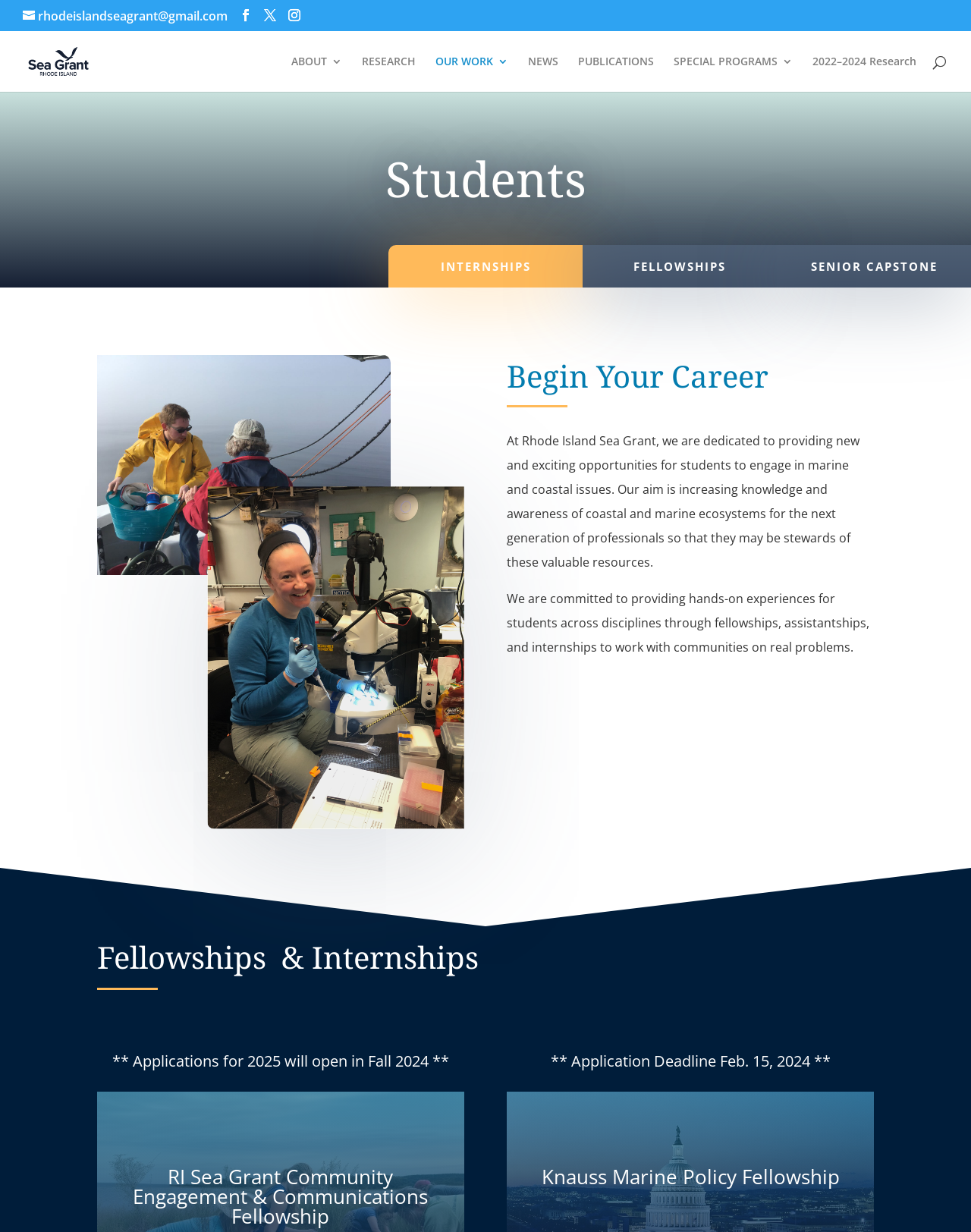What is the deadline for applications?
Please provide a single word or phrase as the answer based on the screenshot.

Feb. 15, 2024